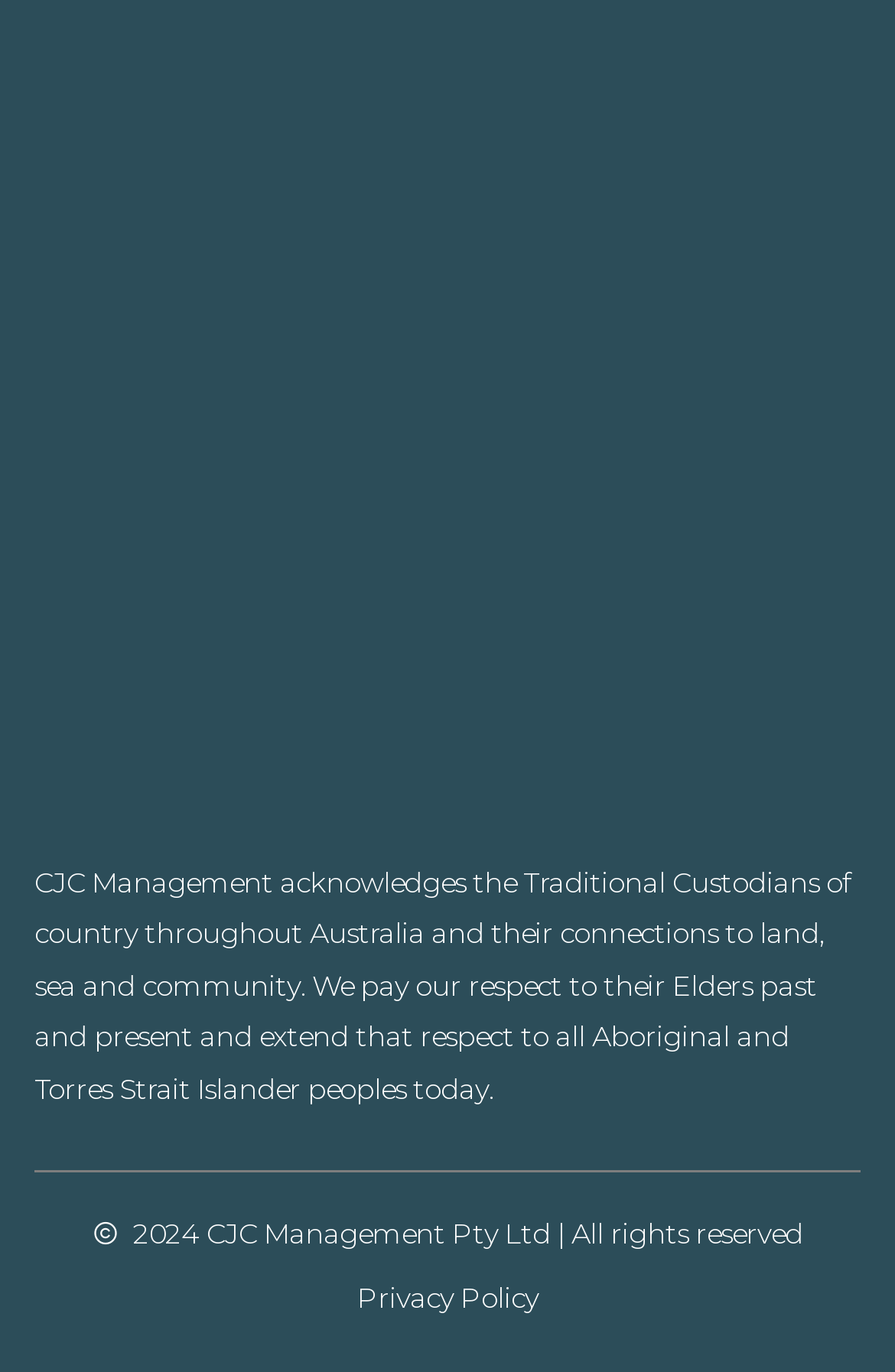What is the image on the right side of the page?
Relying on the image, give a concise answer in one word or a brief phrase.

LR80